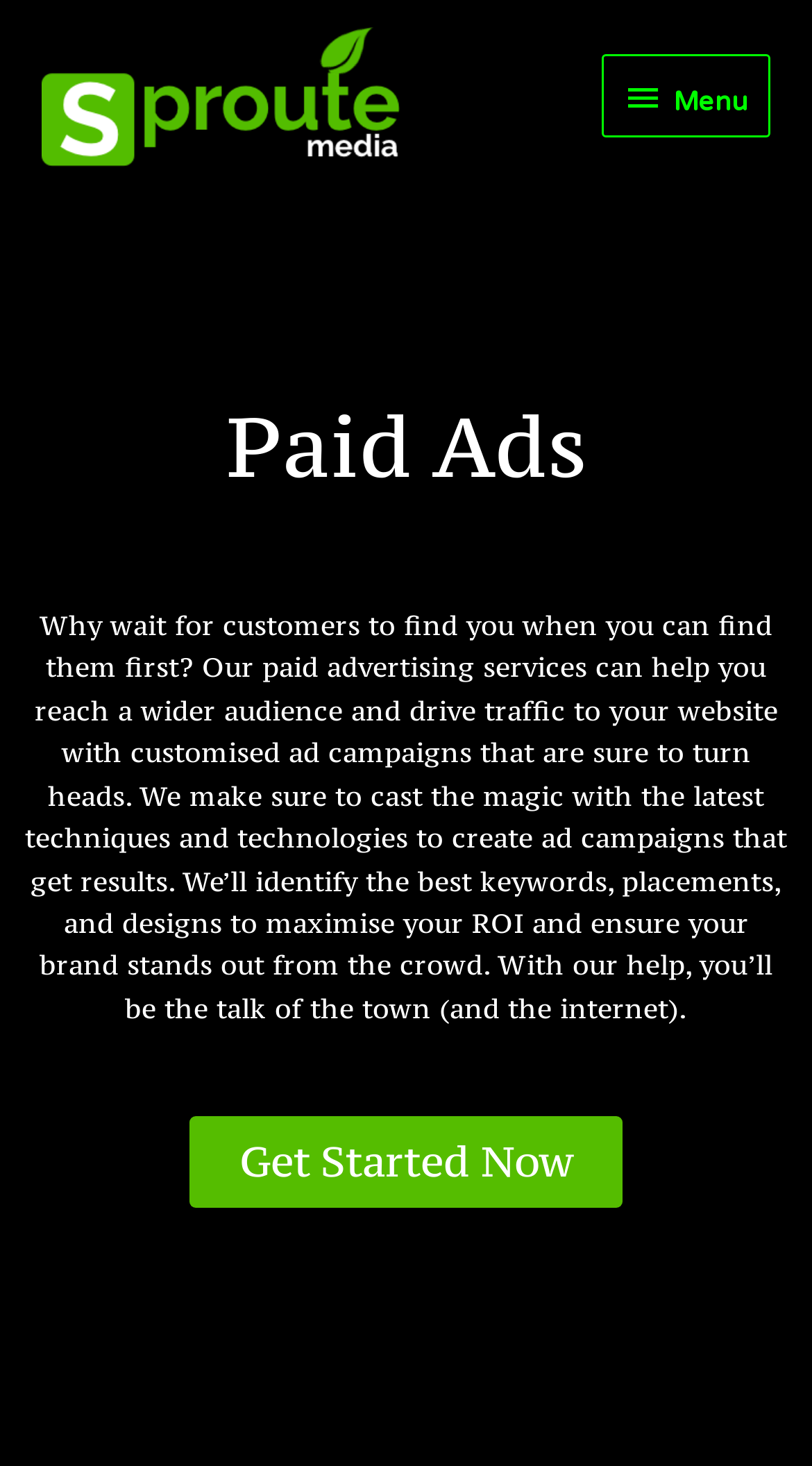Use a single word or phrase to respond to the question:
What is the purpose of the paid advertising services?

To drive traffic to website